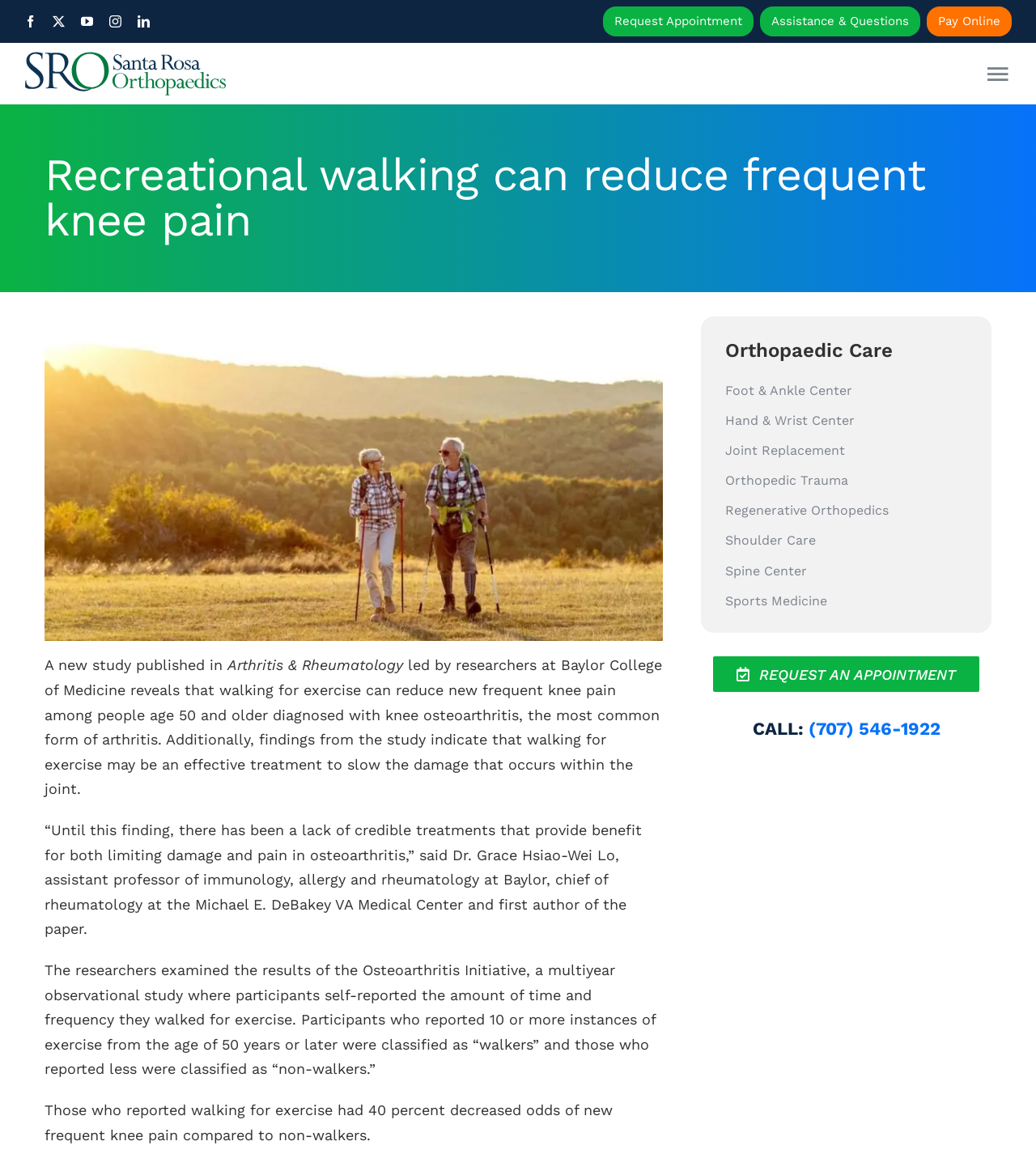Find the bounding box coordinates of the element's region that should be clicked in order to follow the given instruction: "Open the Orthopedic Care submenu". The coordinates should consist of four float numbers between 0 and 1, i.e., [left, top, right, bottom].

[0.945, 0.182, 1.0, 0.228]